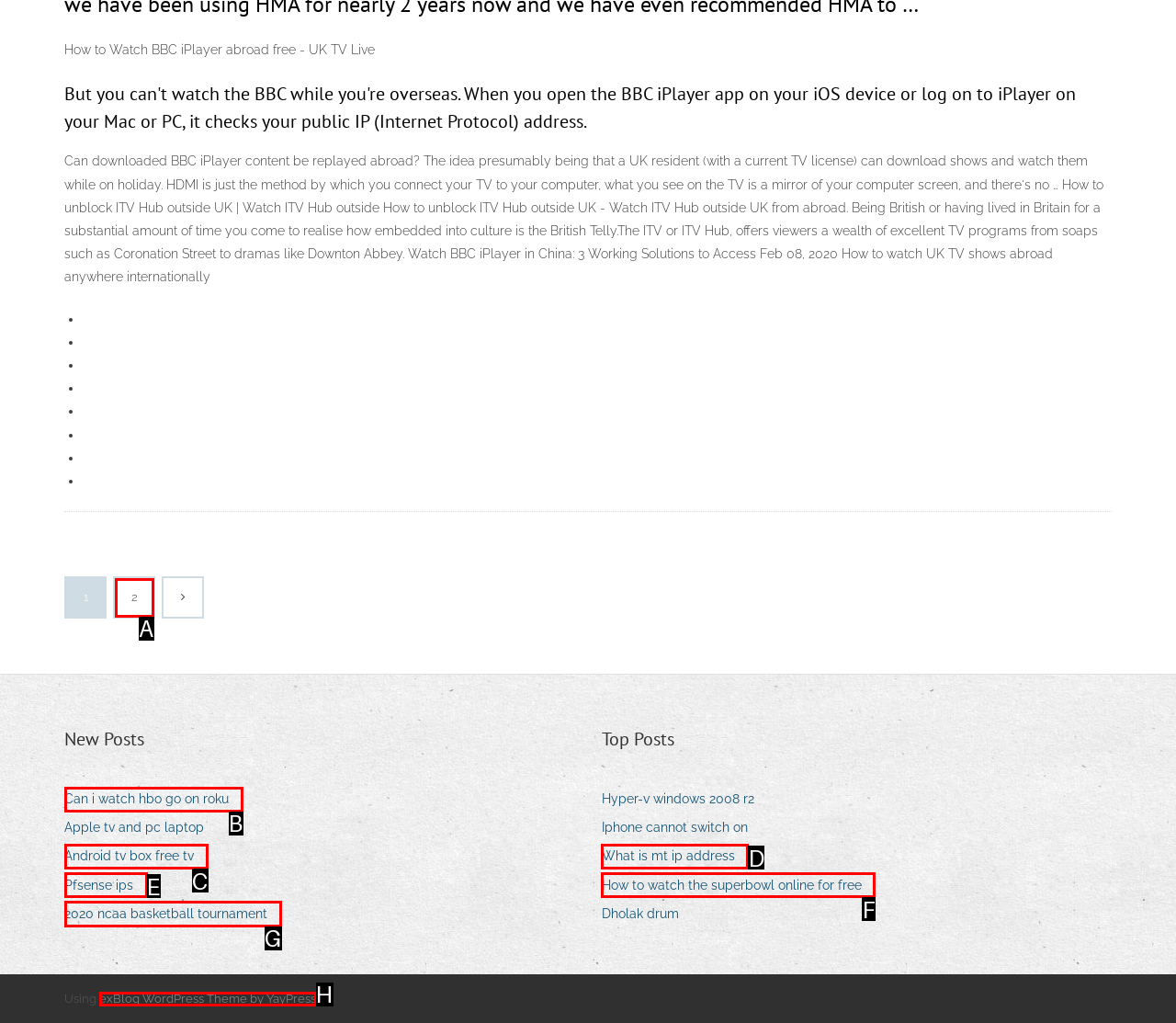Given the description: Pfsense ips, pick the option that matches best and answer with the corresponding letter directly.

E